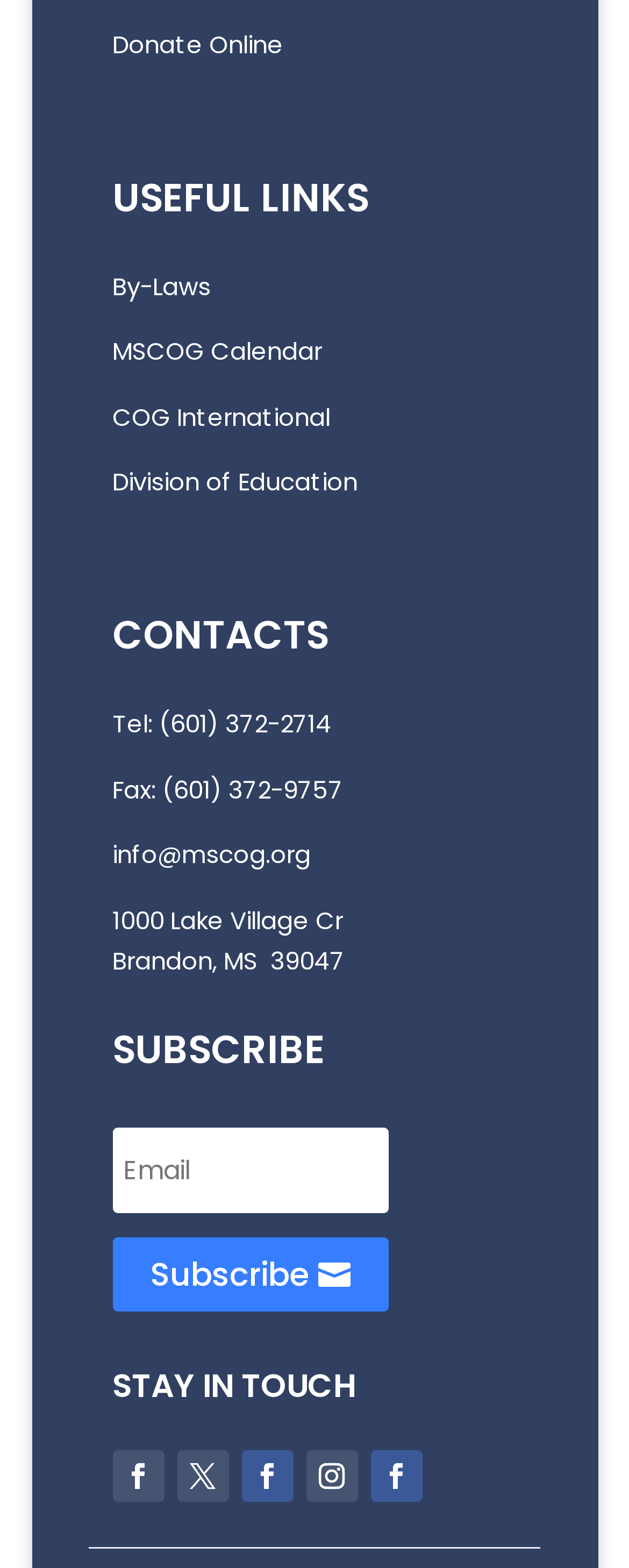What is the fax number?
Using the image, provide a concise answer in one word or a short phrase.

(601) 372-9757